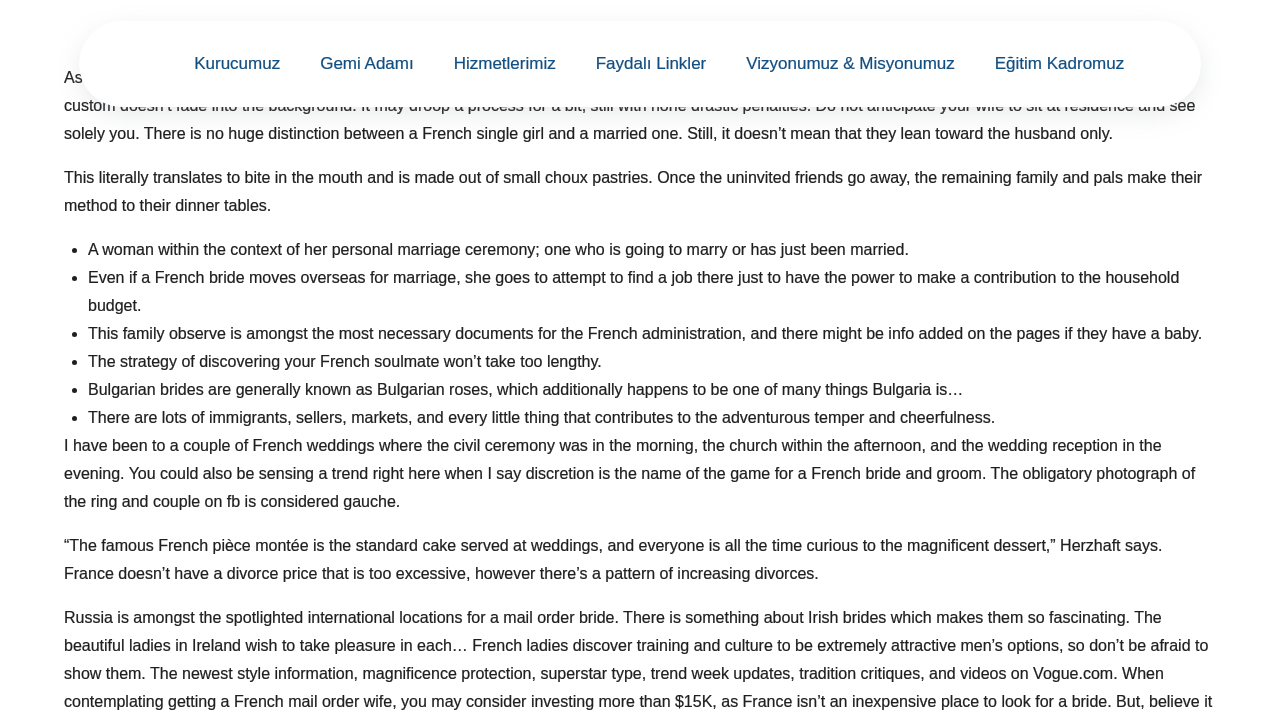Identify the bounding box of the UI component described as: "Eğitim Kadromuz".

[0.777, 0.064, 0.878, 0.113]